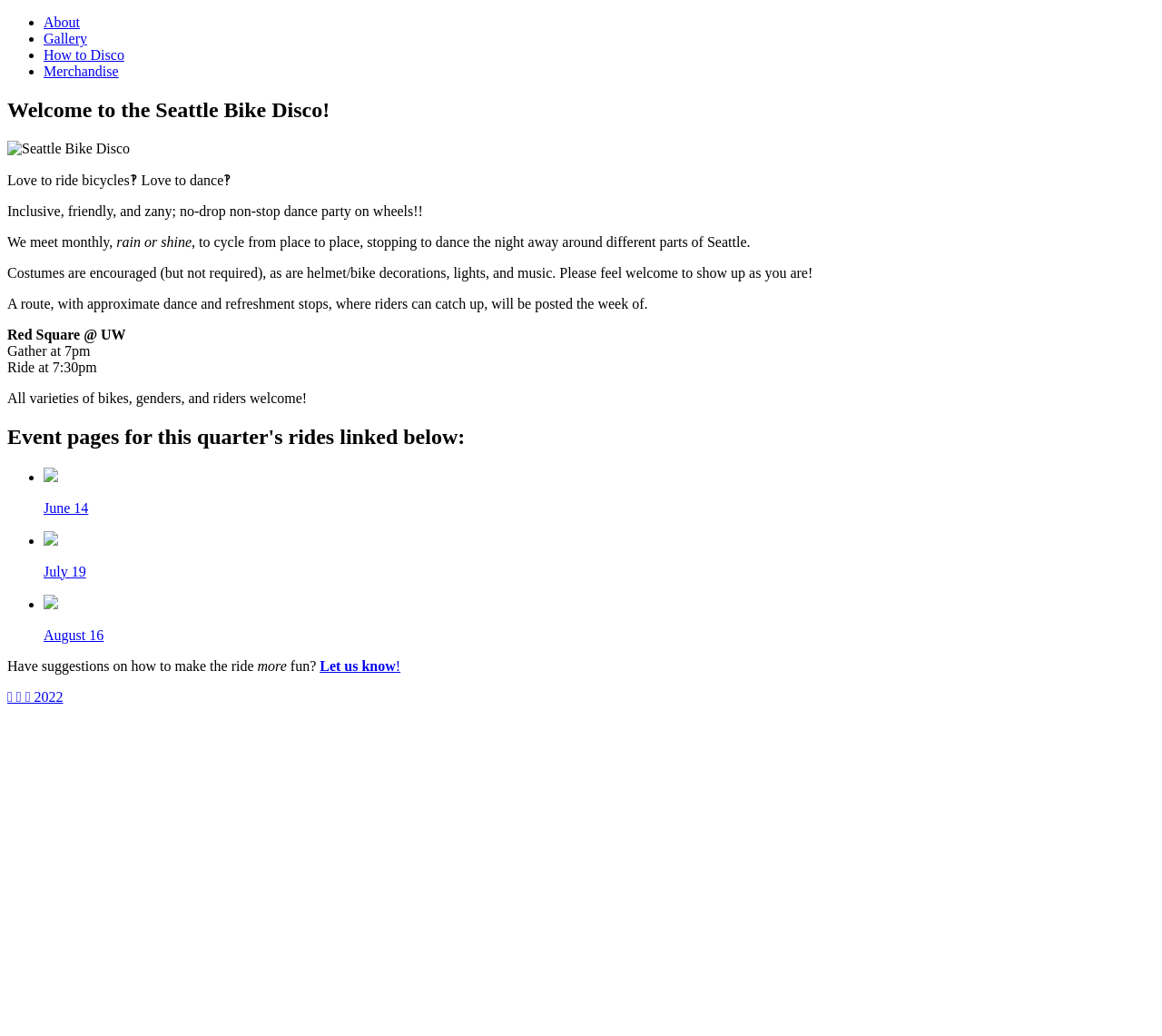Examine the screenshot and answer the question in as much detail as possible: Where is the gathering point?

The gathering point is mentioned in the text 'Red Square @ UW' which is located below the 'Gather at 7pm' text.